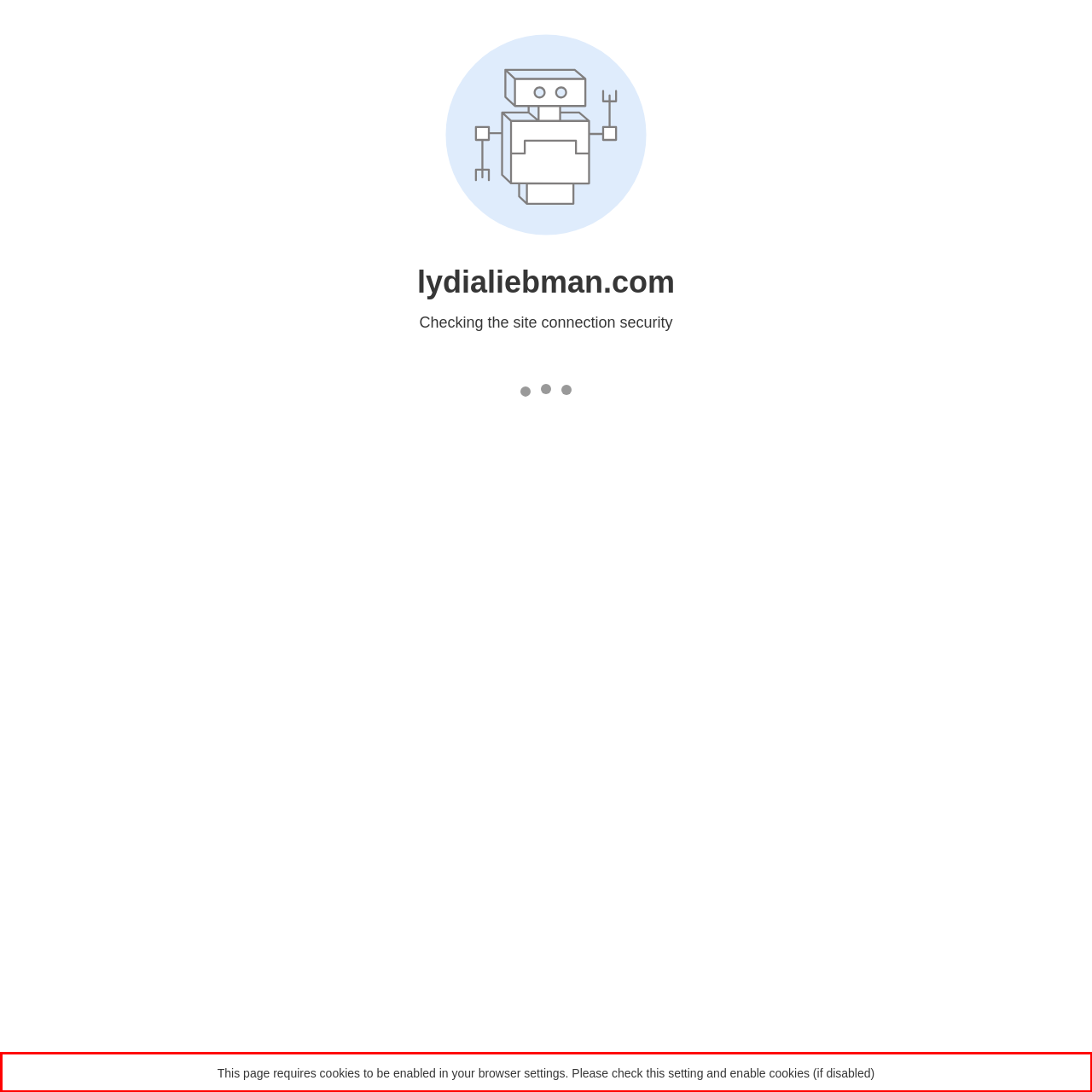You are provided with a screenshot of a webpage featuring a red rectangle bounding box. Extract the text content within this red bounding box using OCR.

This page requires cookies to be enabled in your browser settings. Please check this setting and enable cookies (if disabled)